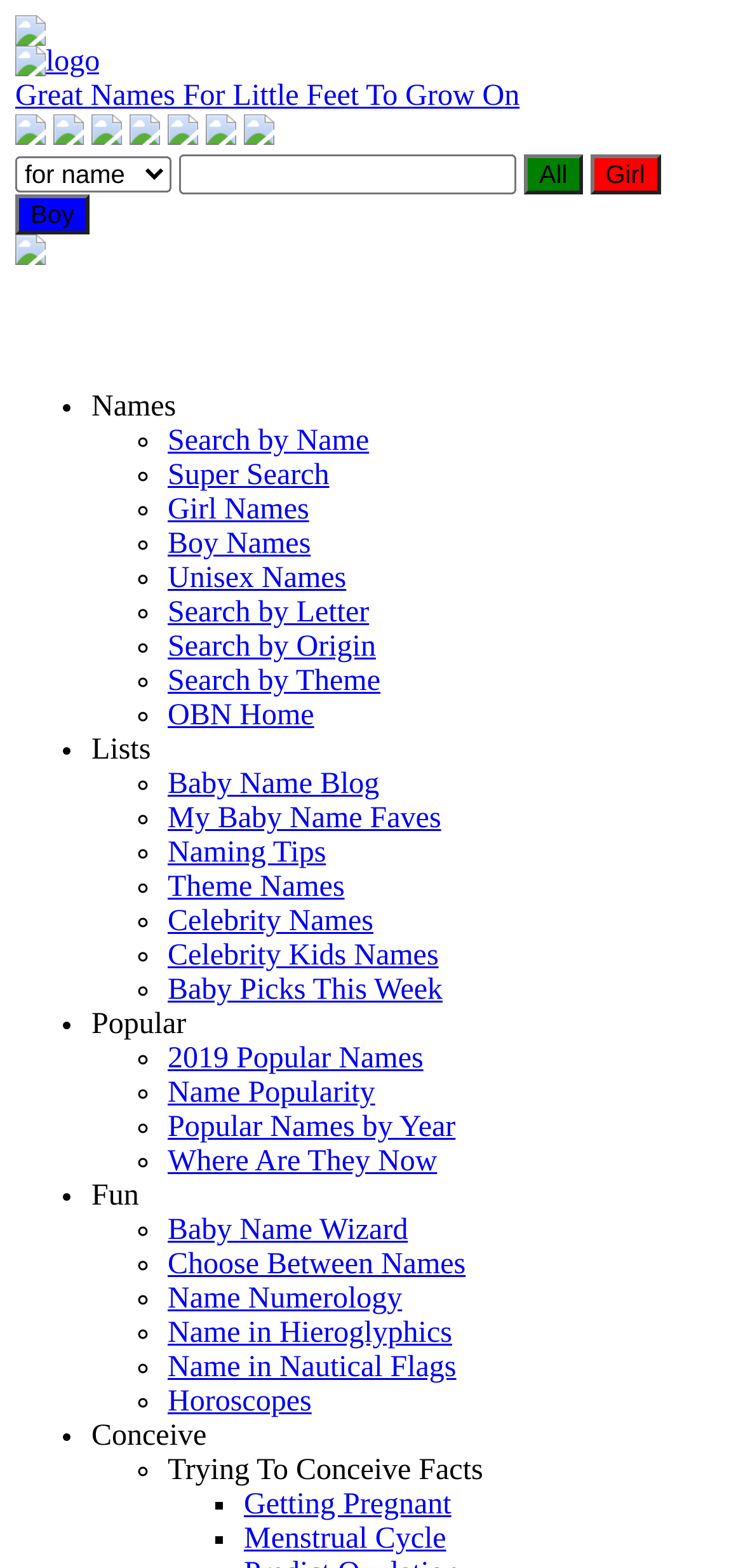Predict the bounding box coordinates for the UI element described as: "title="2019 Most Popular Names"". The coordinates should be four float numbers between 0 and 1, presented as [left, top, right, bottom].

[0.174, 0.101, 0.215, 0.122]